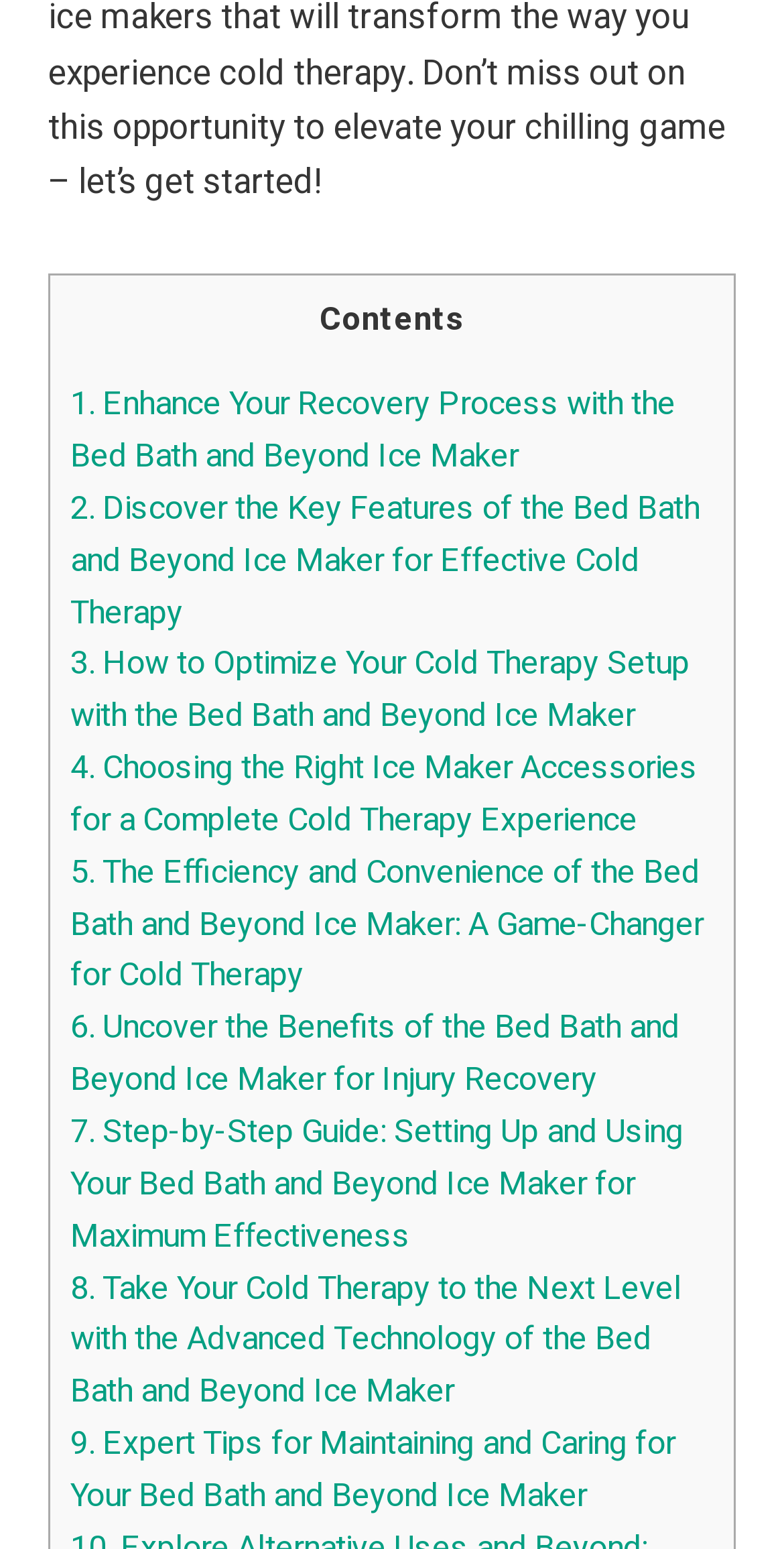Specify the bounding box coordinates of the area to click in order to follow the given instruction: "Discover how to optimize cold therapy setup with Bed Bath and Beyond Ice Maker."

[0.09, 0.413, 0.879, 0.478]